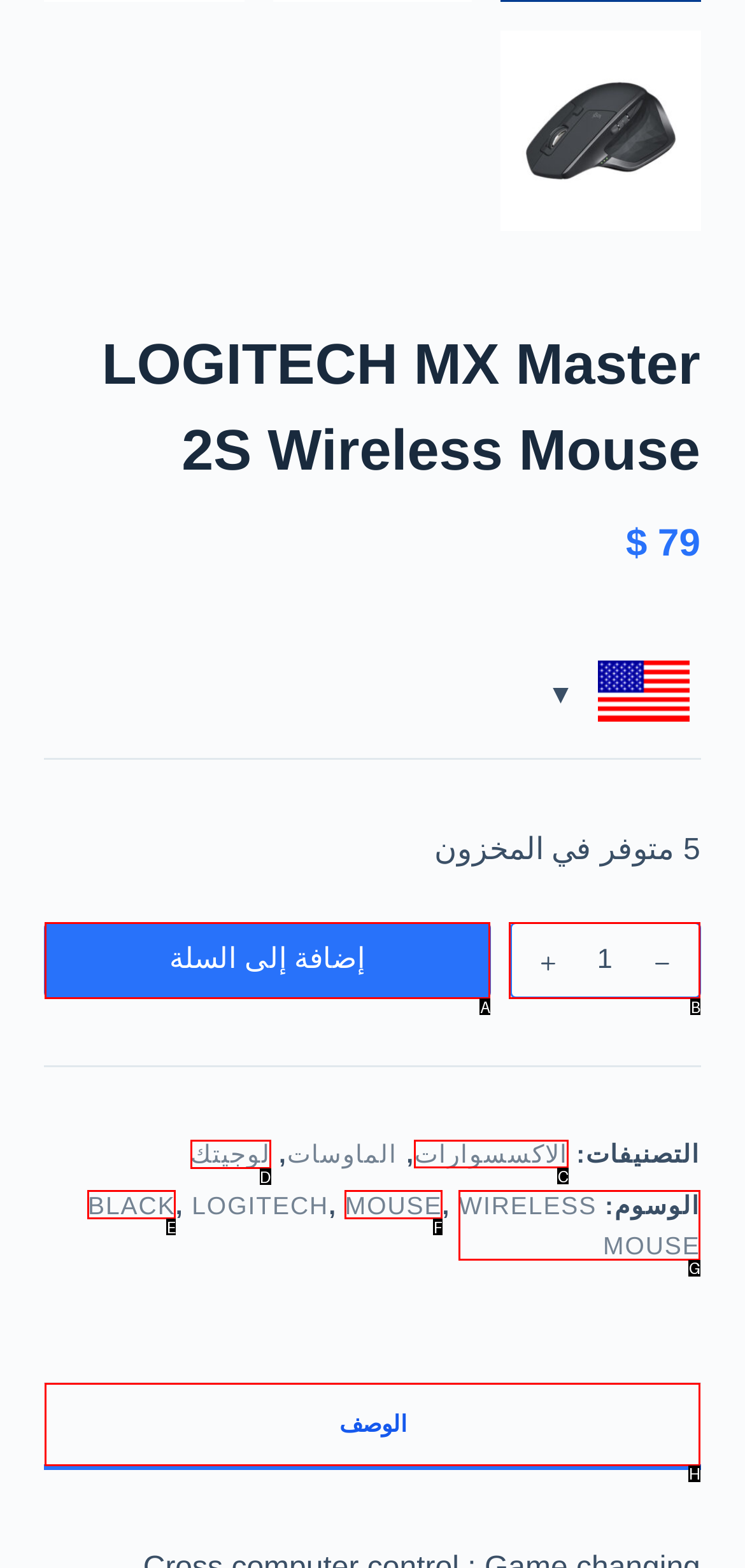Specify which UI element should be clicked to accomplish the task: Filter by accessories. Answer with the letter of the correct choice.

C